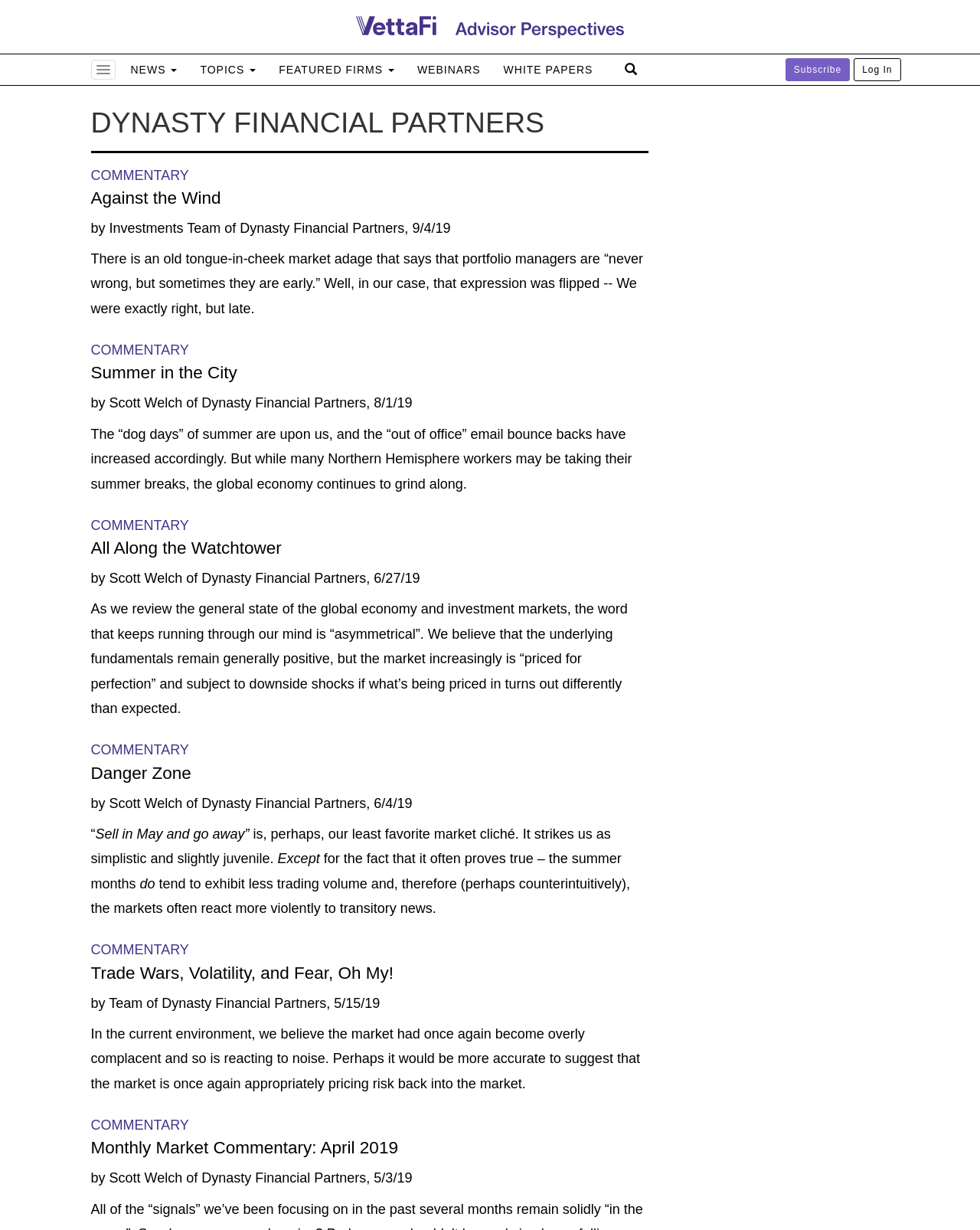What is the purpose of the search button on this webpage?
From the screenshot, provide a brief answer in one word or phrase.

Search website content